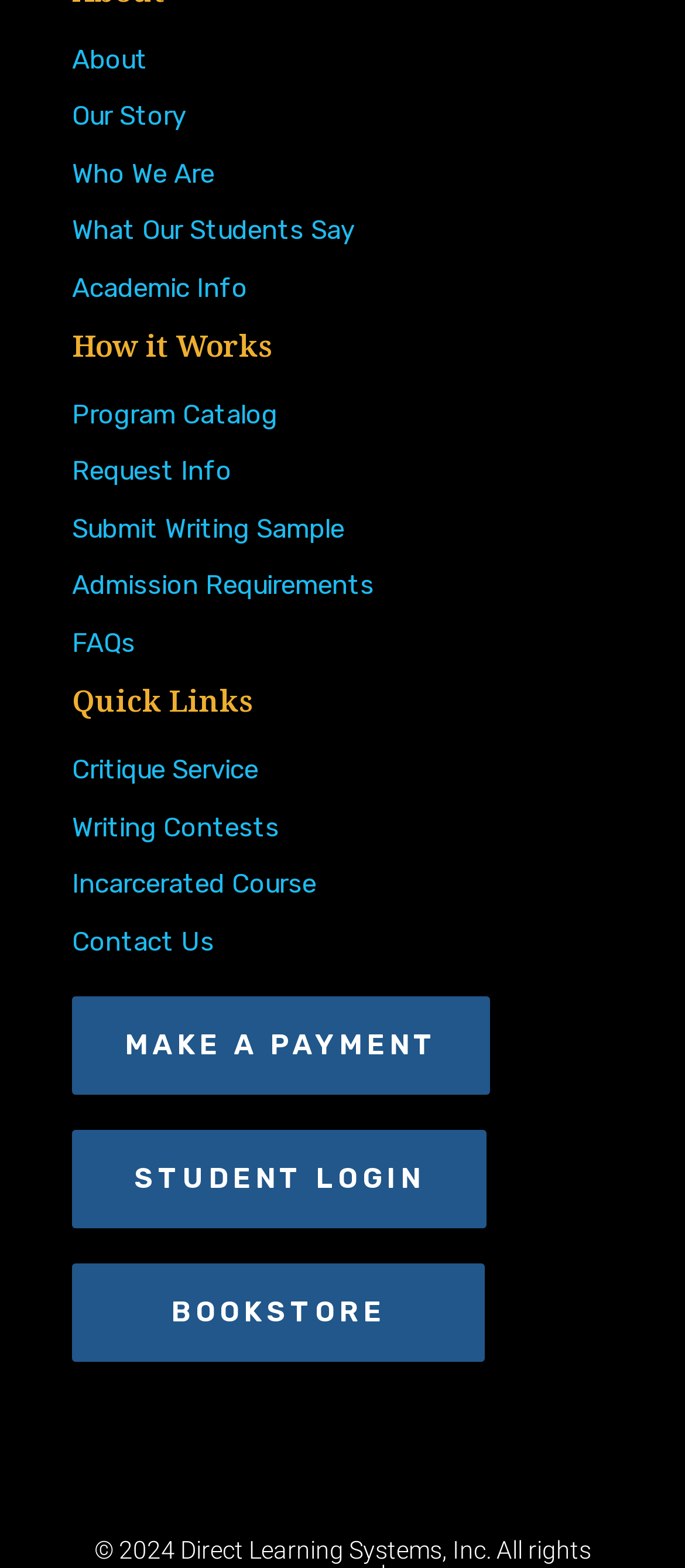How many links are there in the navigation menu?
Refer to the image and provide a one-word or short phrase answer.

19